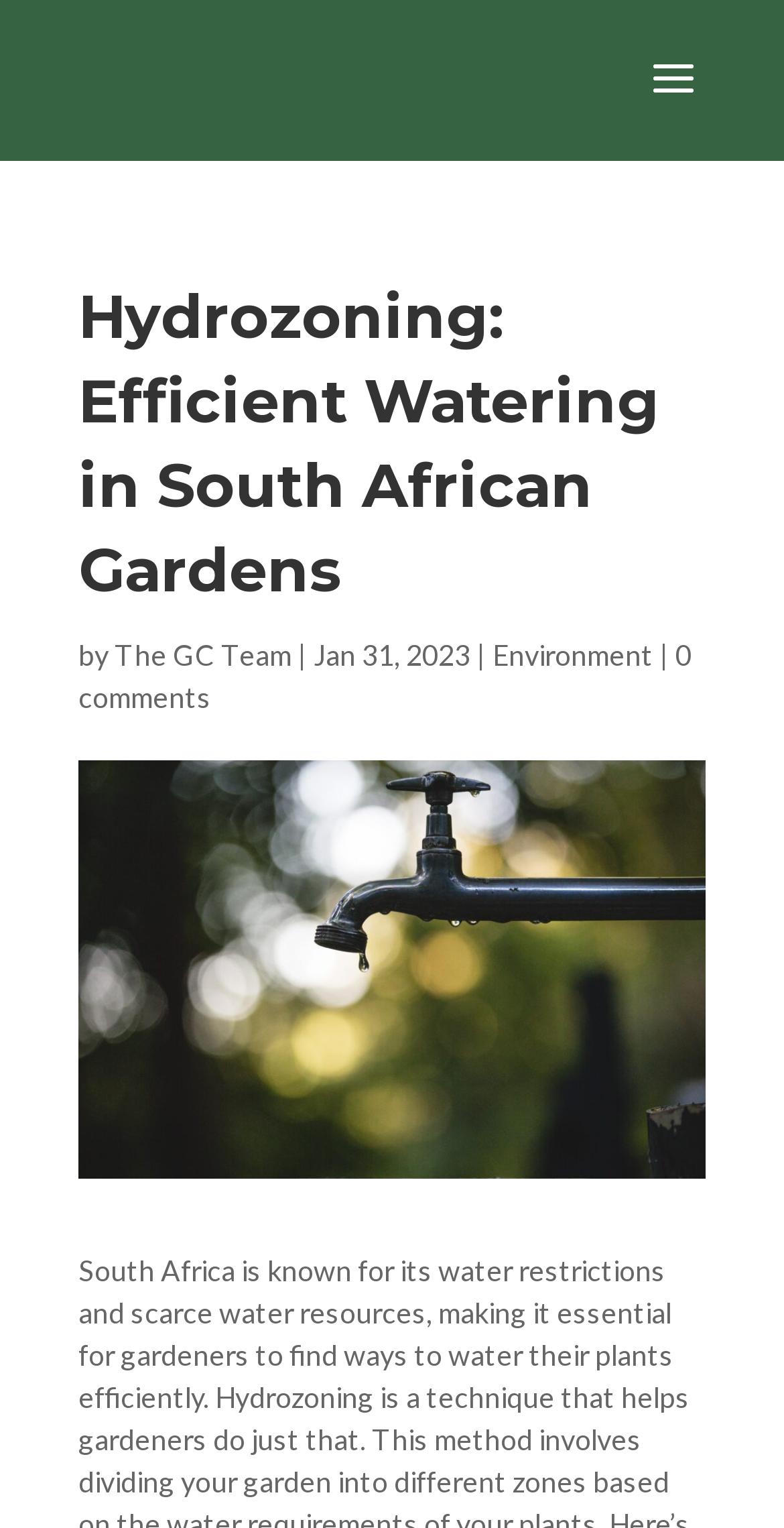What is the topic of the article?
Please provide a comprehensive answer based on the visual information in the image.

I found the topic of the article by looking at the main heading, which is 'Hydrozoning: Efficient Watering in South African Gardens'. The main topic of the article appears to be 'Hydrozoning'.